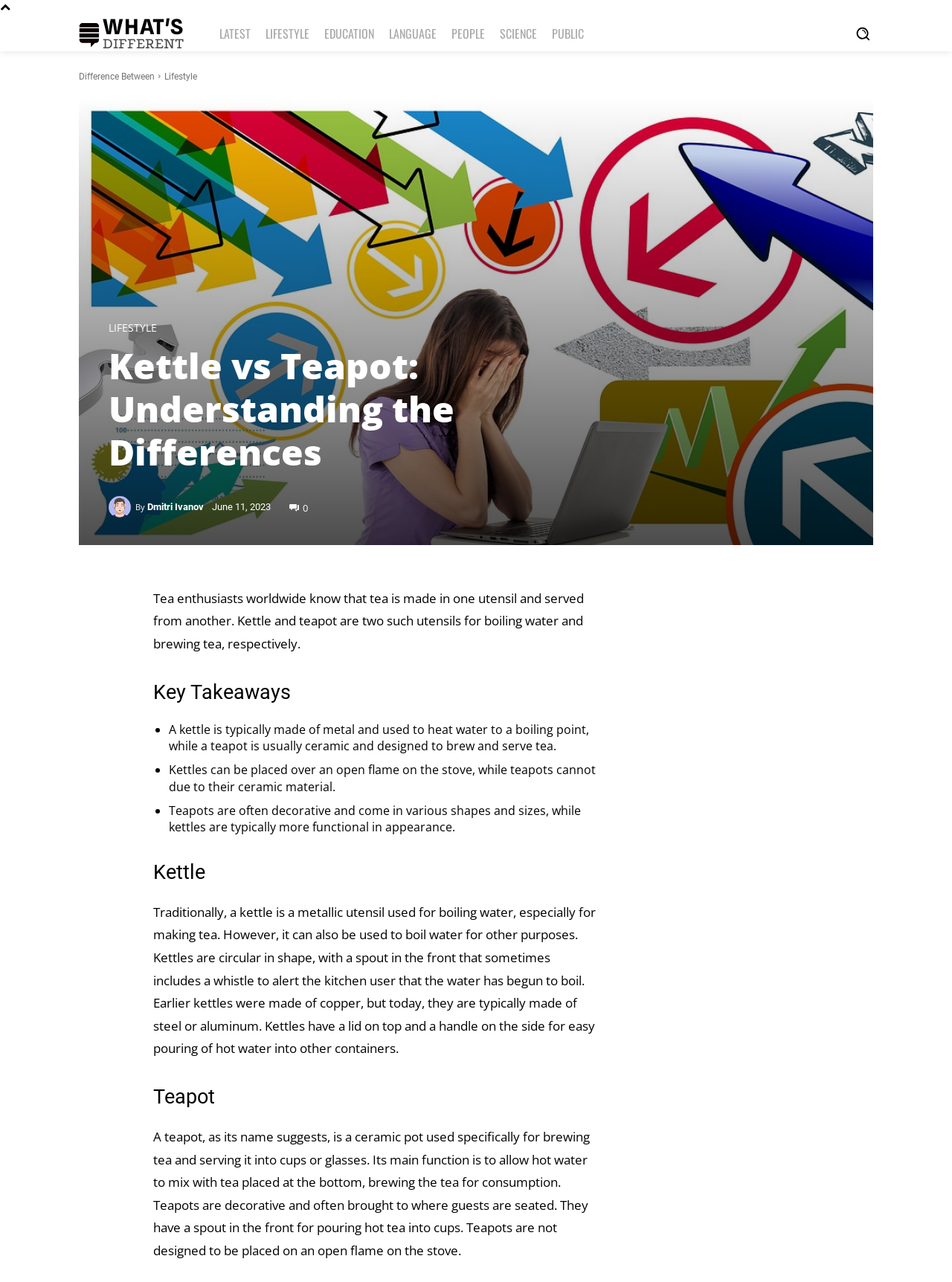What is the material of a traditional teapot?
Please provide a comprehensive answer to the question based on the webpage screenshot.

The webpage states that a teapot, as its name suggests, is a ceramic pot used specifically for brewing tea and serving it into cups or glasses.